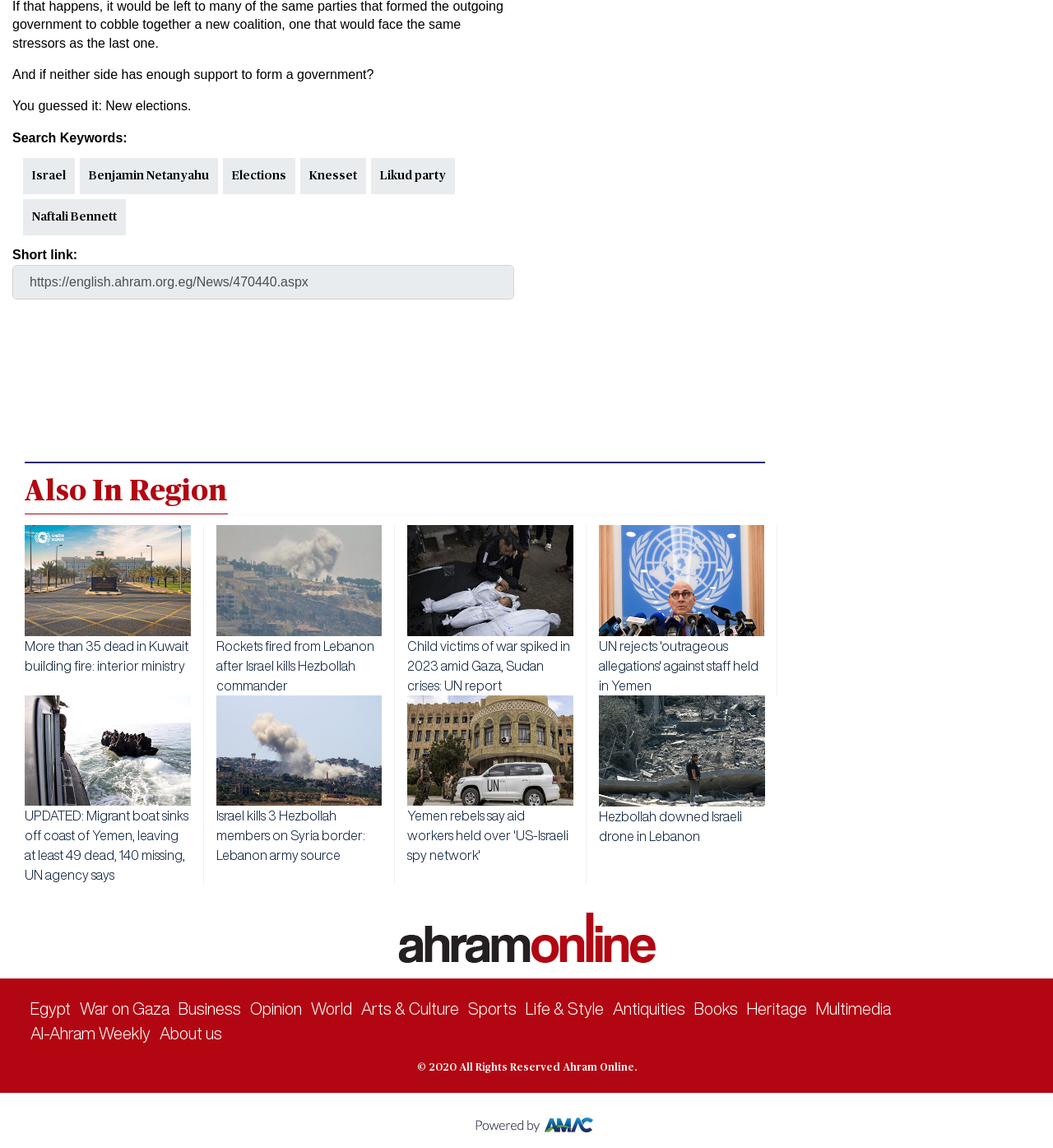Please provide a comprehensive answer to the question below using the information from the image: What is the name of the party mentioned alongside 'Benjamin Netanyahu'?

The webpage lists 'Benjamin Netanyahu' alongside 'Likud party', indicating that Benjamin Netanyahu is associated with the Likud party.